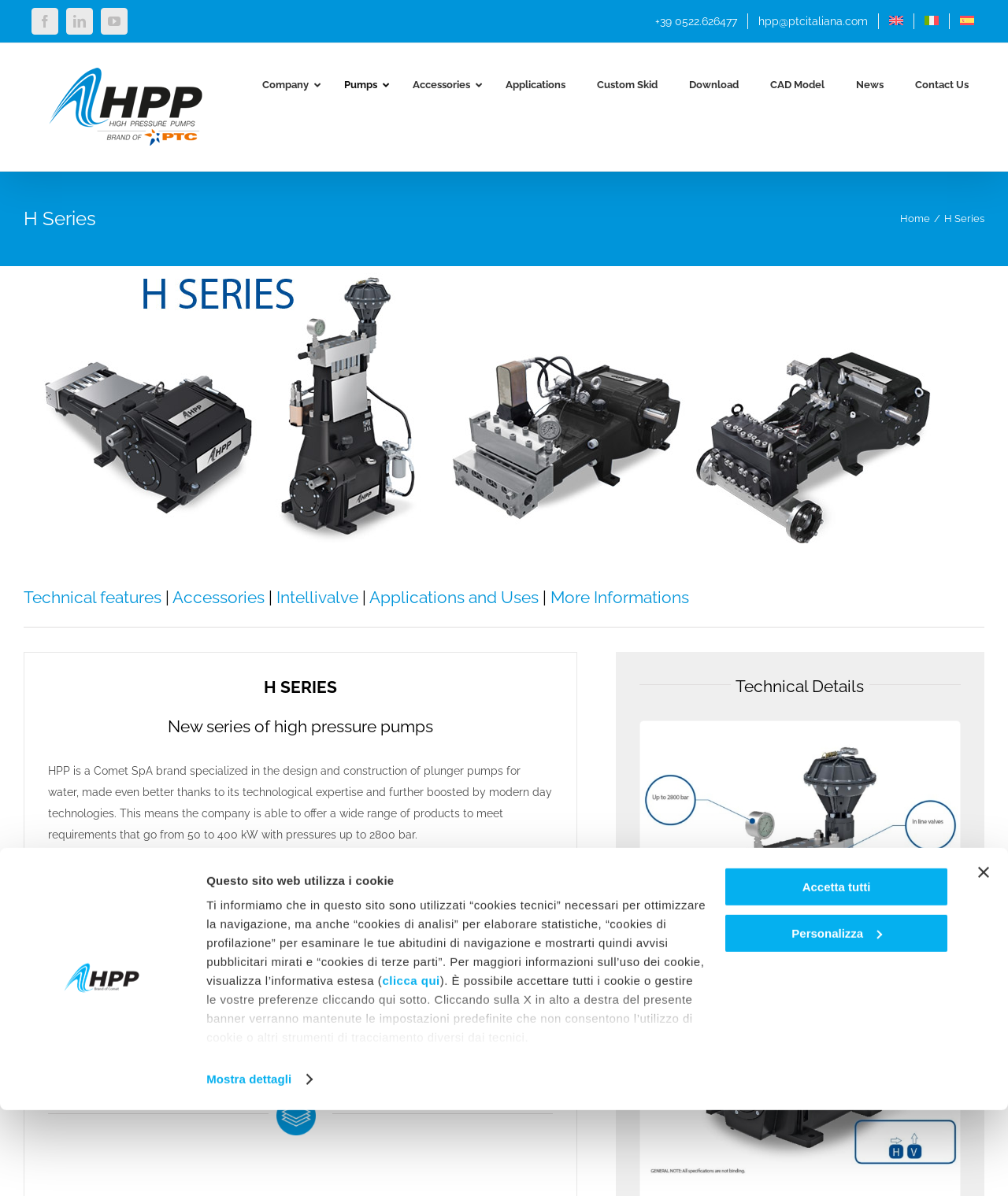Locate the bounding box coordinates of the element that should be clicked to fulfill the instruction: "Go to the top of the page".

[0.904, 0.82, 0.941, 0.843]